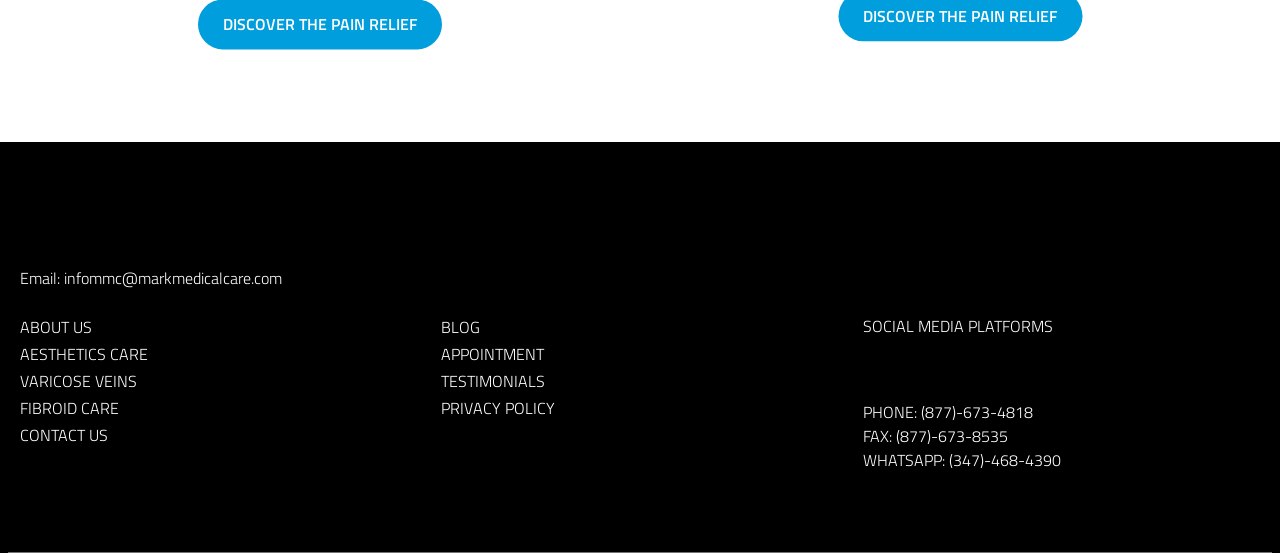What is the phone number of Mark Medical Care?
Based on the content of the image, thoroughly explain and answer the question.

The phone number can be found in the bottom section of the webpage, where it is listed as 'PHONE:' followed by the number '(877)-673-4818'.